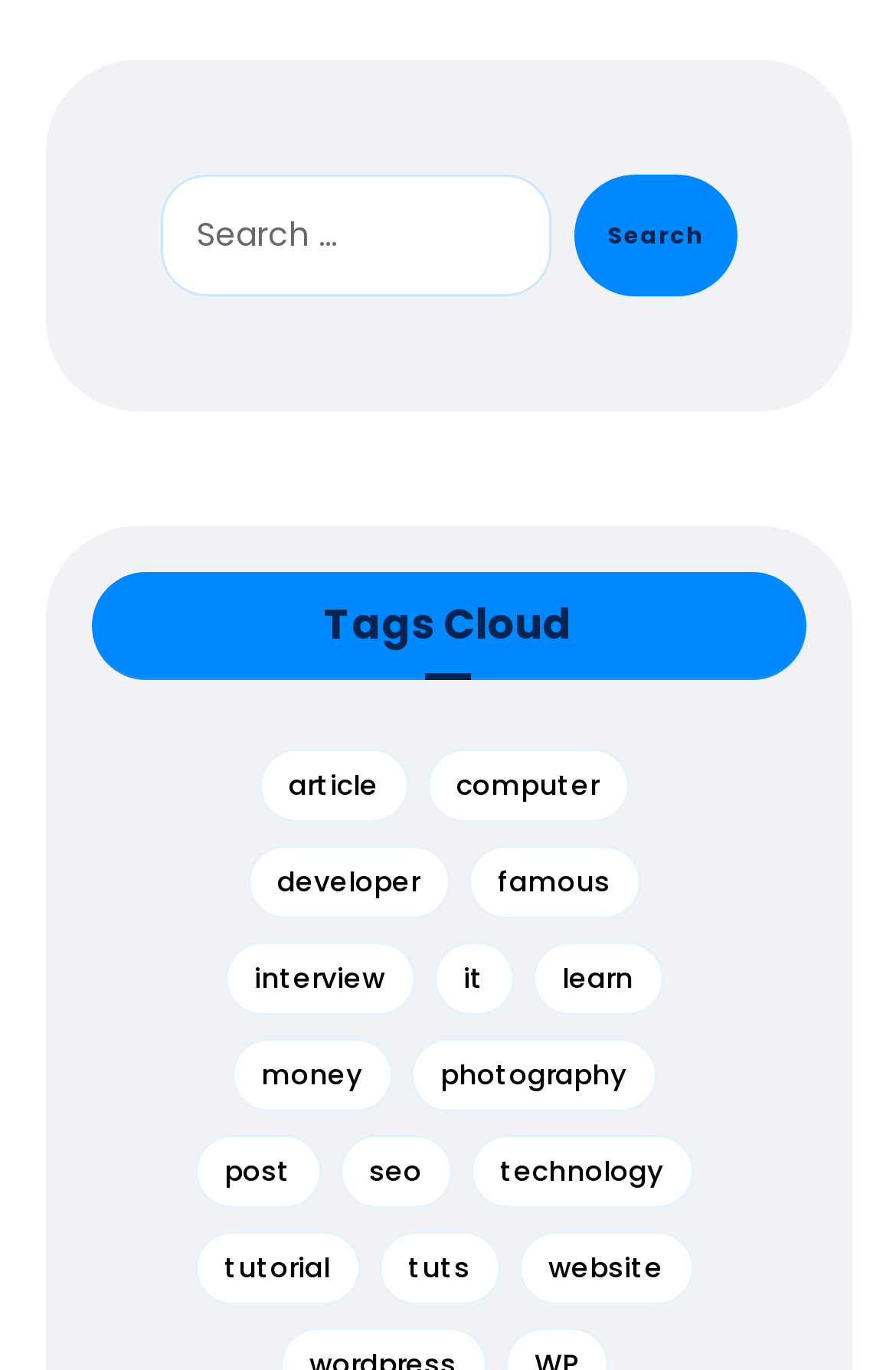Identify the bounding box coordinates of the section that should be clicked to achieve the task described: "view articles".

[0.288, 0.546, 0.455, 0.6]